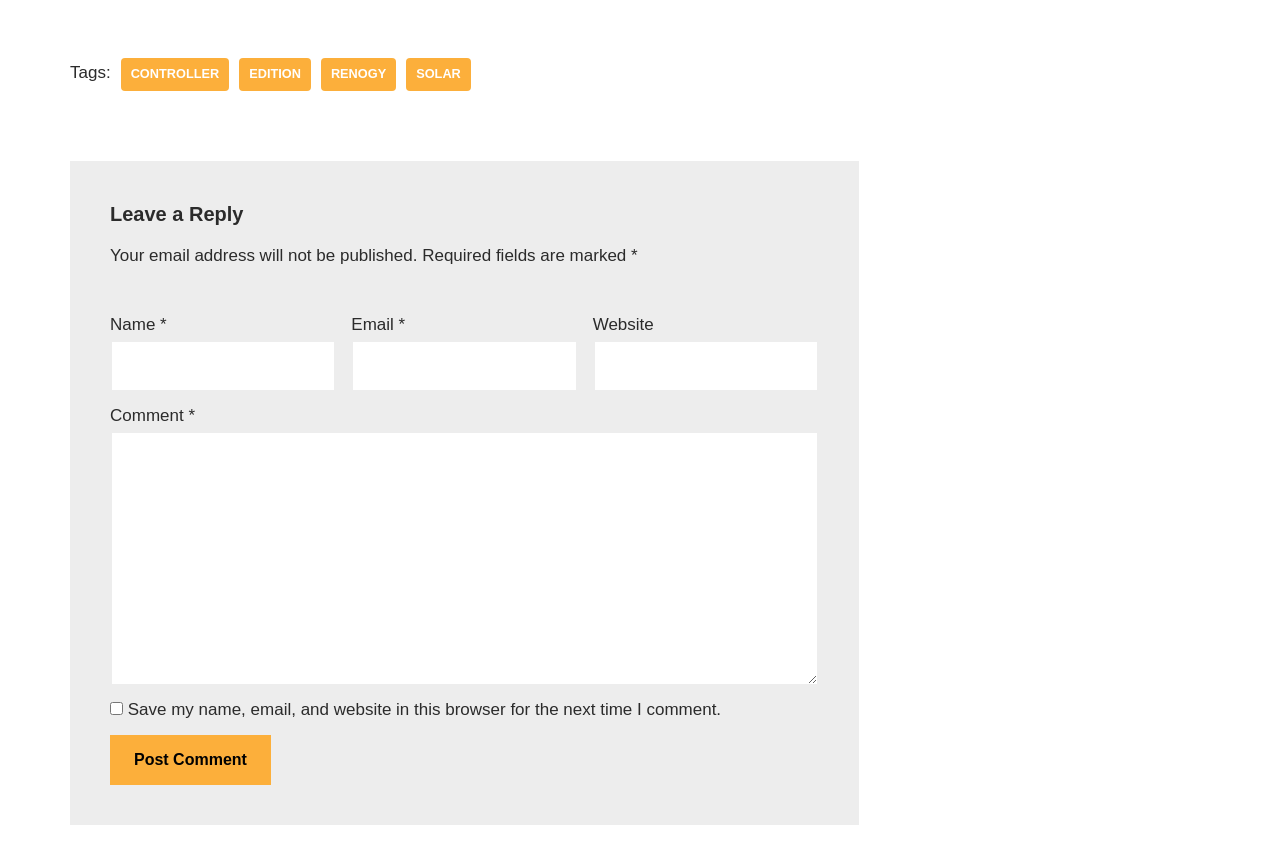Answer the question in a single word or phrase:
What is the position of the 'Comment' field relative to the 'Name' field?

Below